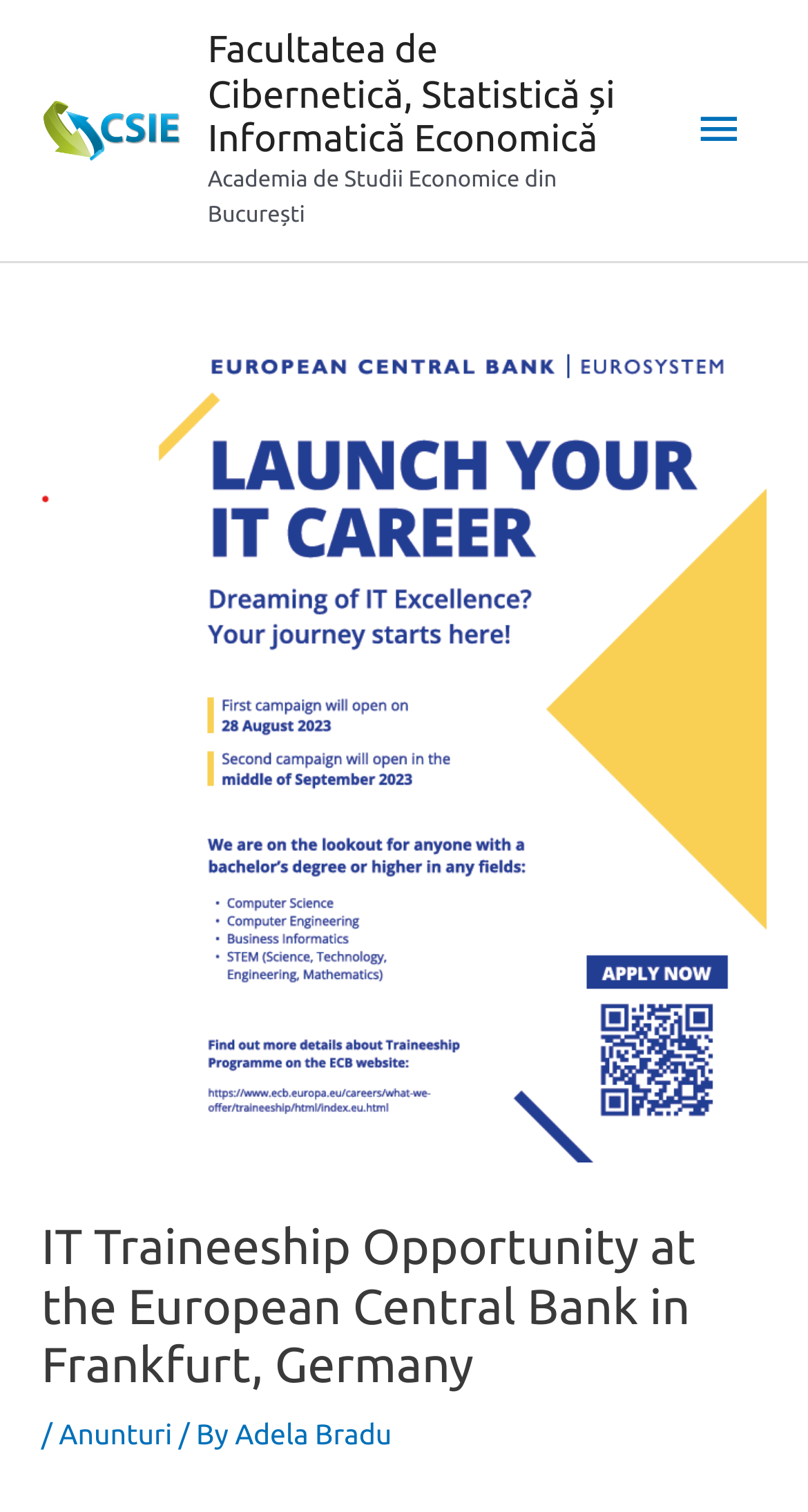What is the purpose of the button with the icon?
Refer to the image and respond with a one-word or short-phrase answer.

Main Menu